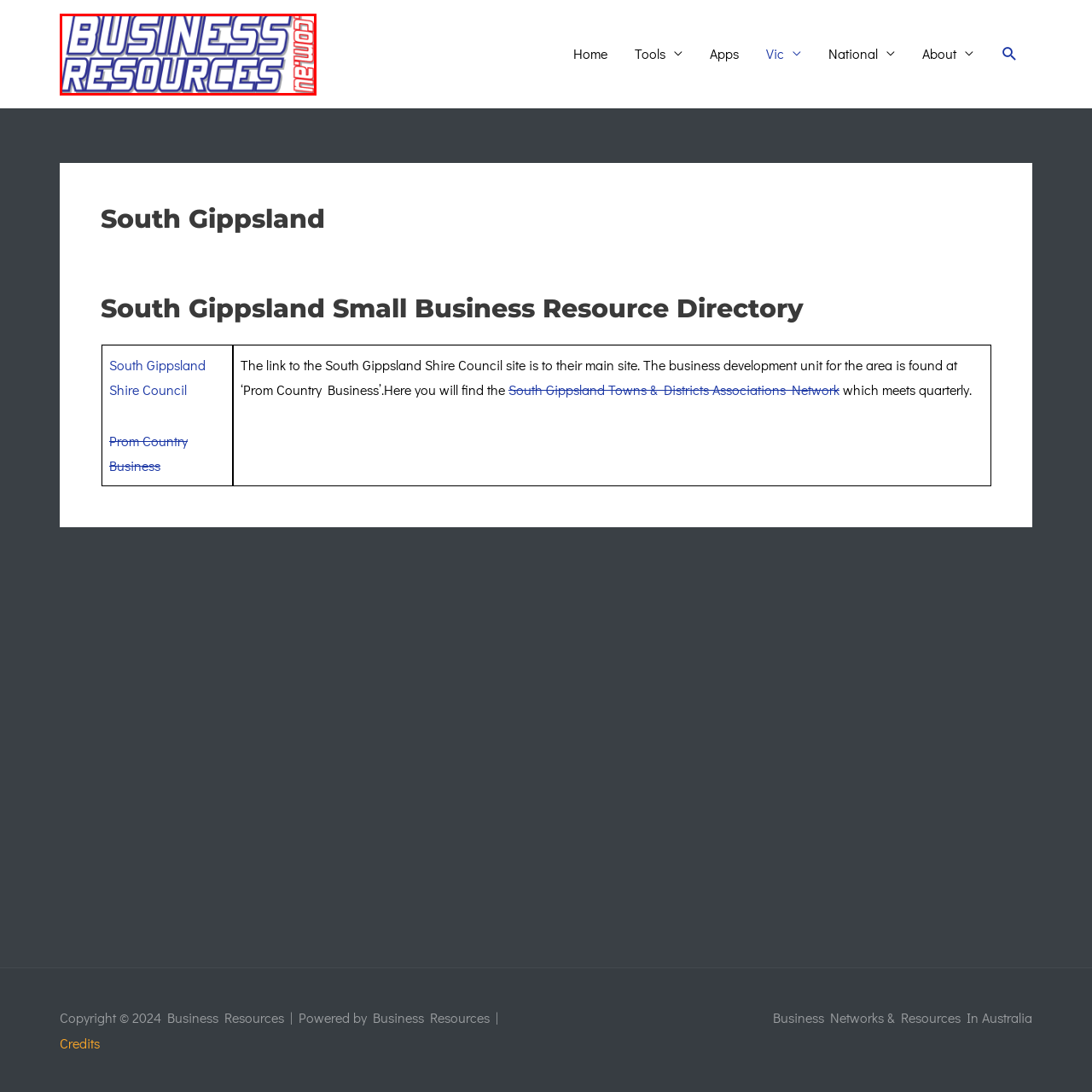Explain in detail what is happening in the red-marked area of the image.

The image features the logo for "Business Resources," prominently displaying the text in bold, stylized typography. The word "BUSINESS" is rendered in a large, blue font, conveying a sense of professionalism and dynamism, while "RESOURCES" is slightly smaller, also in blue, maintaining a cohesive design. Additionally, the website URL ".com.au" is highlighted in a vibrant red, positioned on the right side, which draws attention and emphasizes the online presence of the brand. This logo encapsulates the identity of South Gippsland's business support services, aiming to connect local entrepreneurs with essential resources and networks.